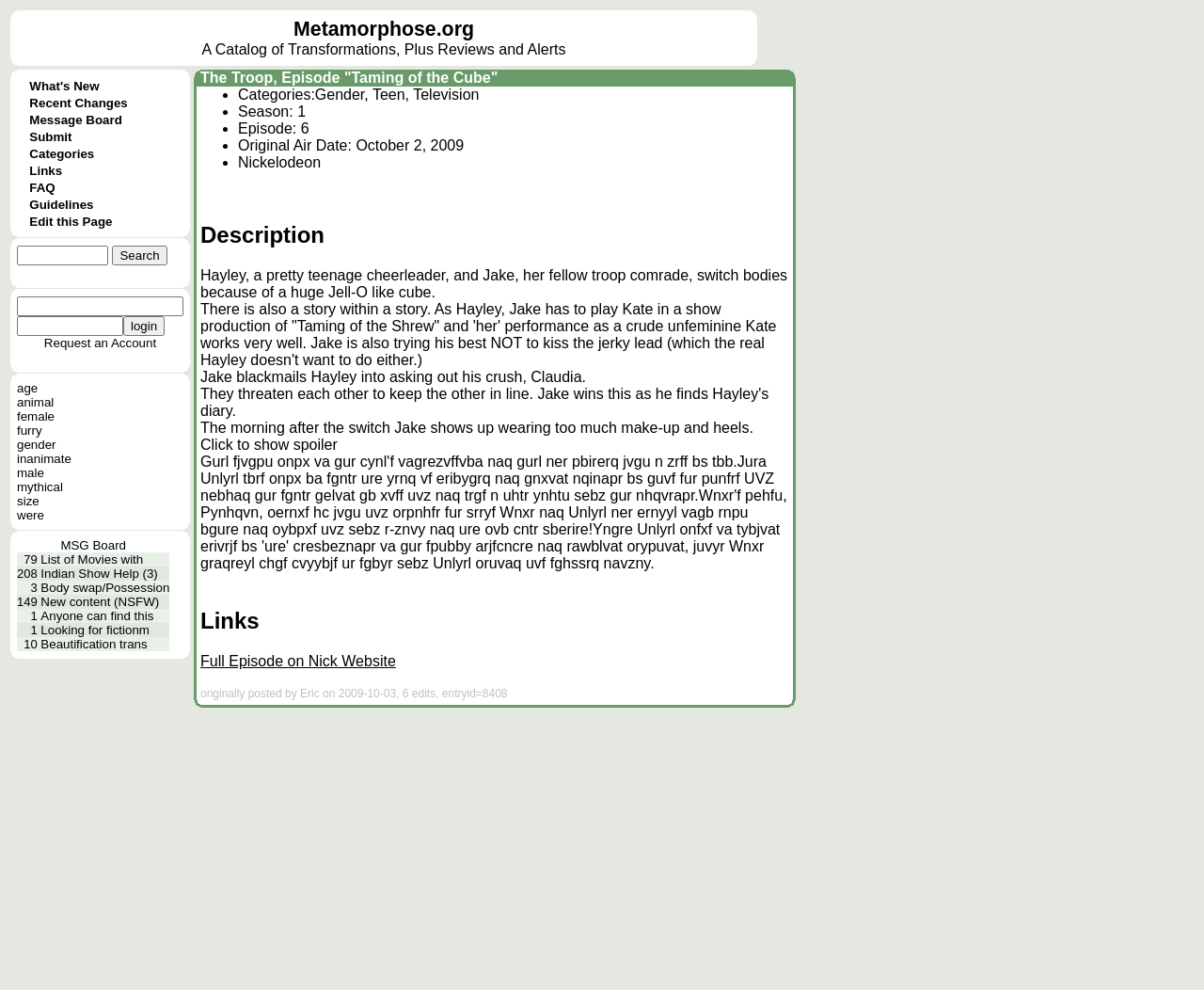Provide a one-word or short-phrase response to the question:
How many main sections are there on the webpage?

2